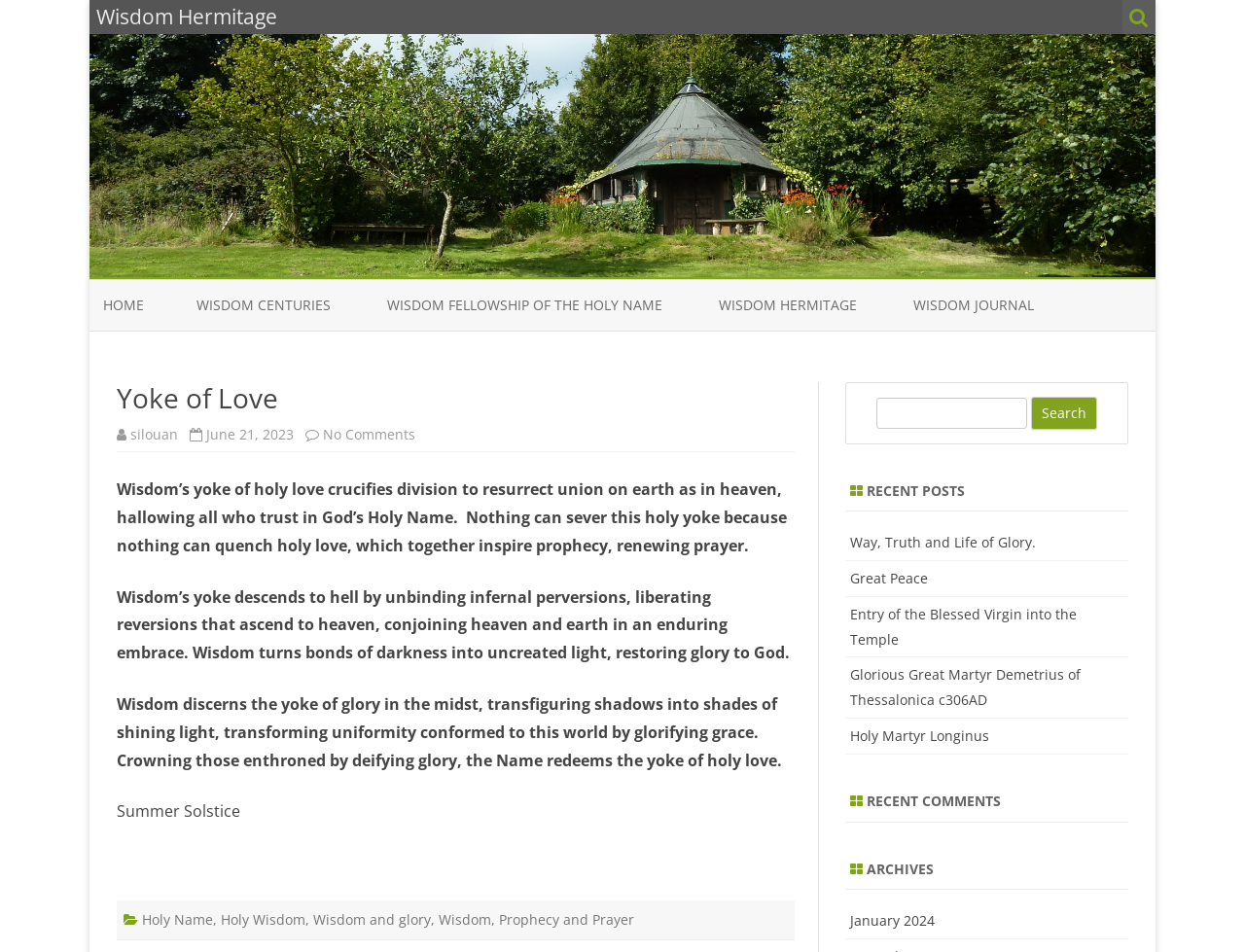Provide the bounding box coordinates of the HTML element this sentence describes: "silouan". The bounding box coordinates consist of four float numbers between 0 and 1, i.e., [left, top, right, bottom].

[0.105, 0.447, 0.143, 0.466]